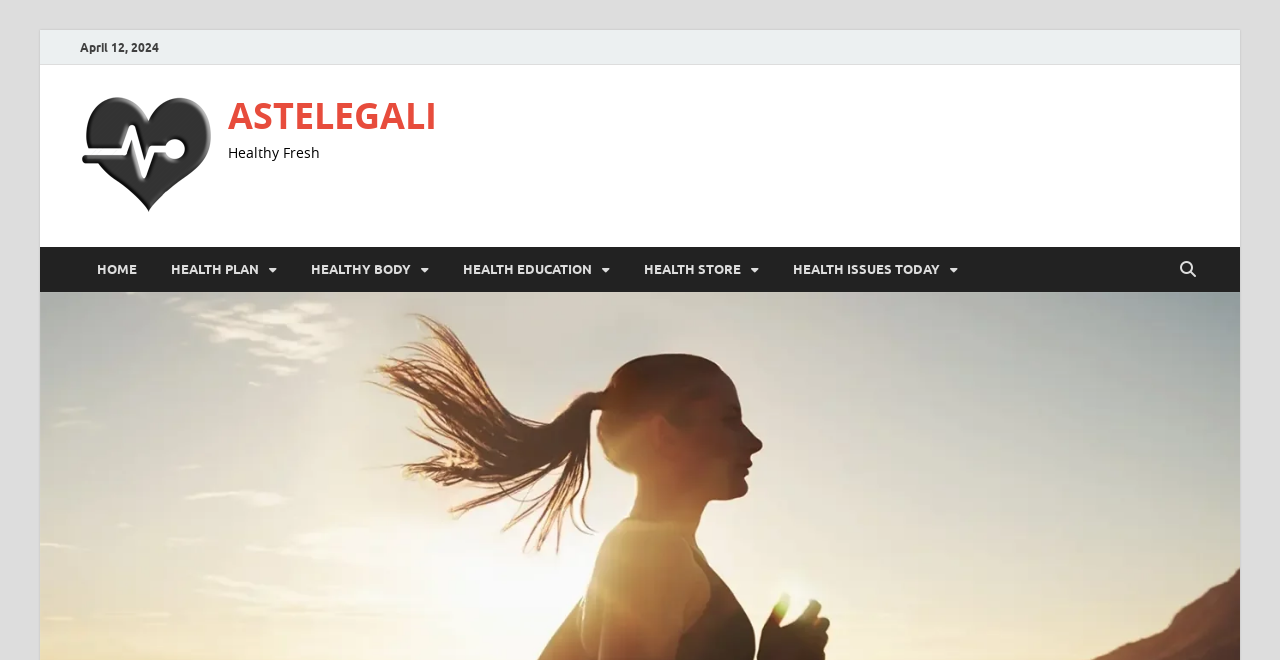What is the date displayed on the webpage?
Provide a short answer using one word or a brief phrase based on the image.

April 12, 2024